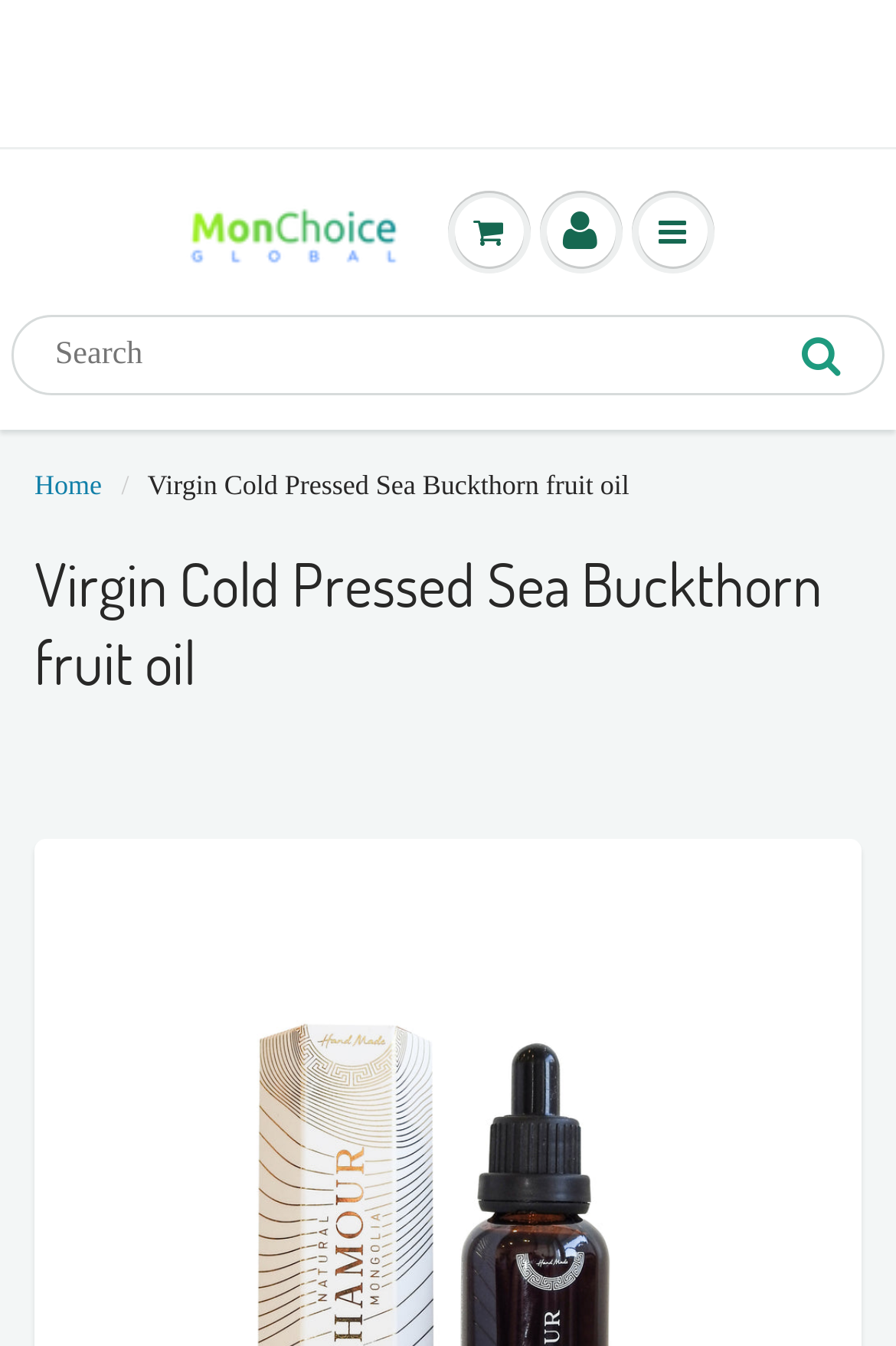What is the main product being described?
Based on the screenshot, answer the question with a single word or phrase.

Sea Buckthorn fruit oil